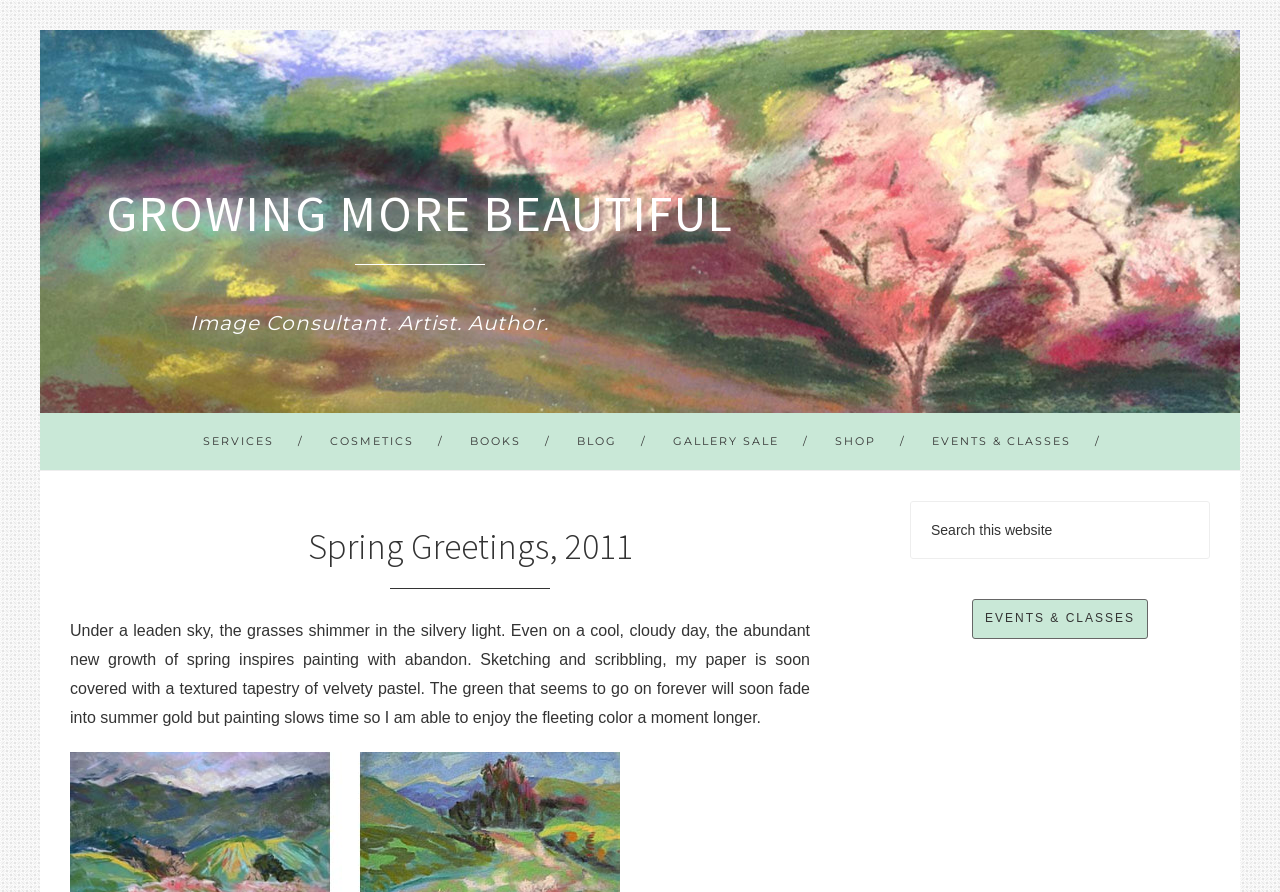Can you identify the bounding box coordinates of the clickable region needed to carry out this instruction: 'Click the 'GROWING MORE BEAUTIFUL' link'? The coordinates should be four float numbers within the range of 0 to 1, stated as [left, top, right, bottom].

[0.083, 0.203, 0.573, 0.274]